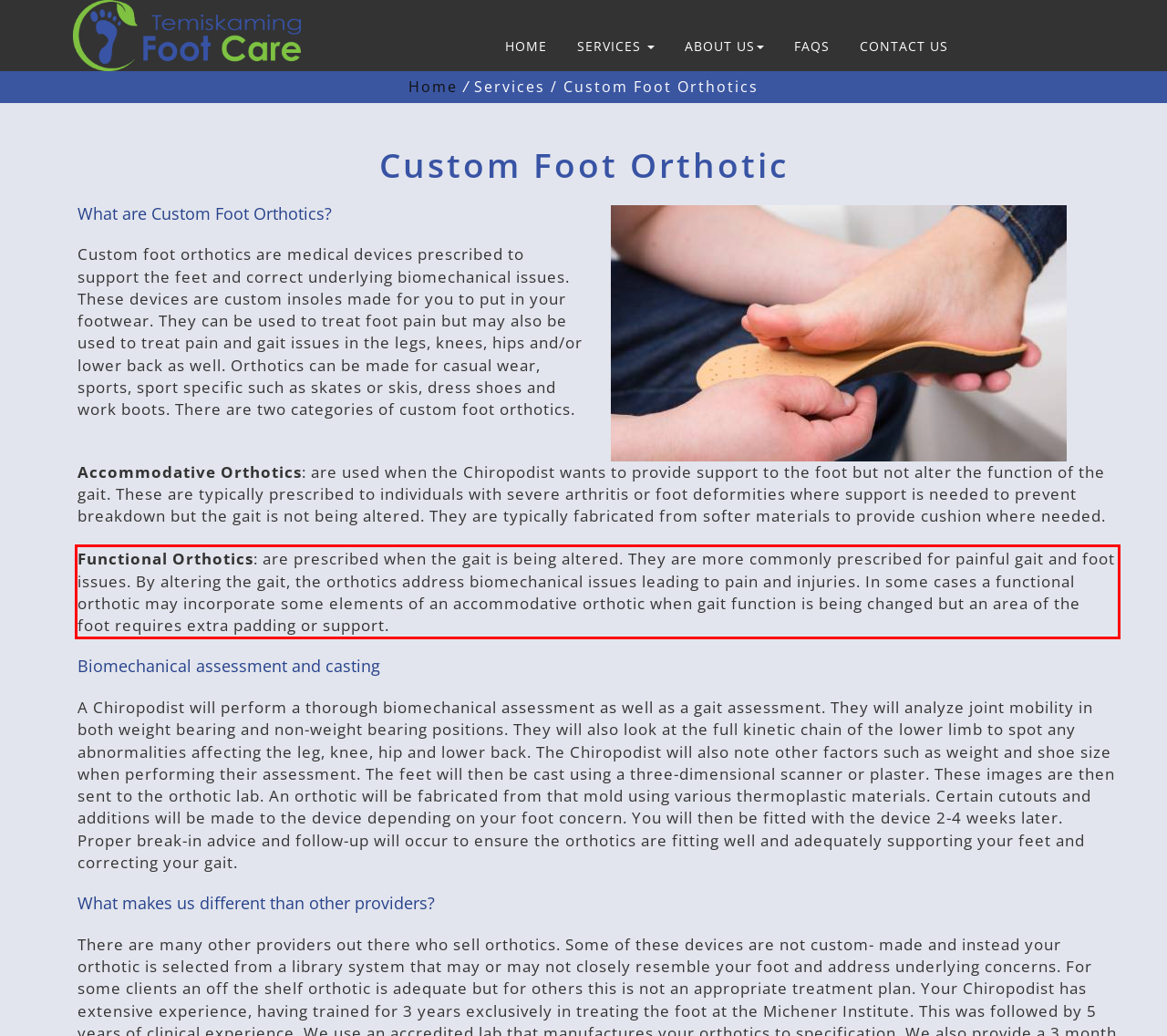You are presented with a screenshot containing a red rectangle. Extract the text found inside this red bounding box.

Functional Orthotics: are prescribed when the gait is being altered. They are more commonly prescribed for painful gait and foot issues. By altering the gait, the orthotics address biomechanical issues leading to pain and injuries. In some cases a functional orthotic may incorporate some elements of an accommodative orthotic when gait function is being changed but an area of the foot requires extra padding or support.